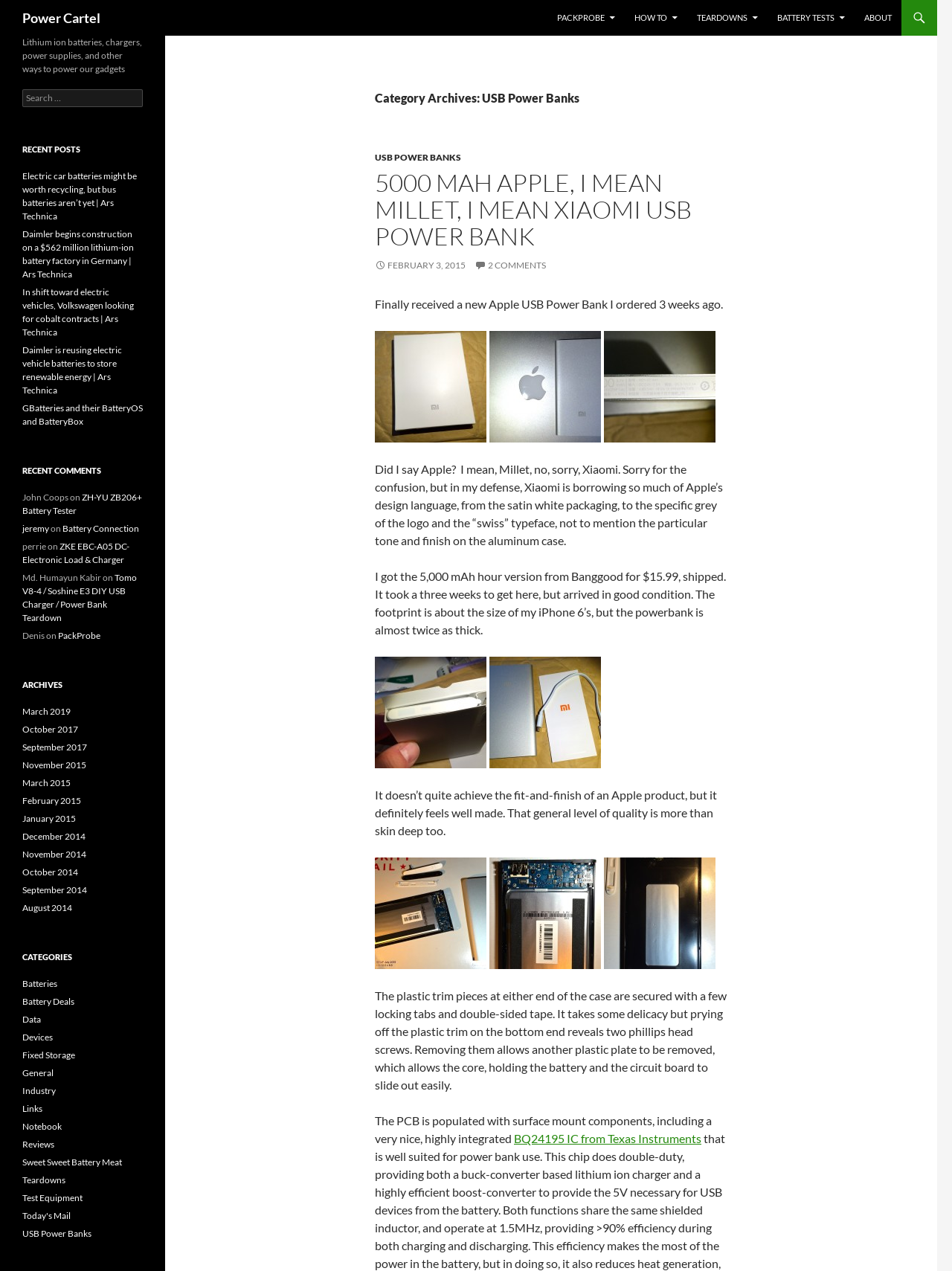Could you highlight the region that needs to be clicked to execute the instruction: "Switch to English language"?

None